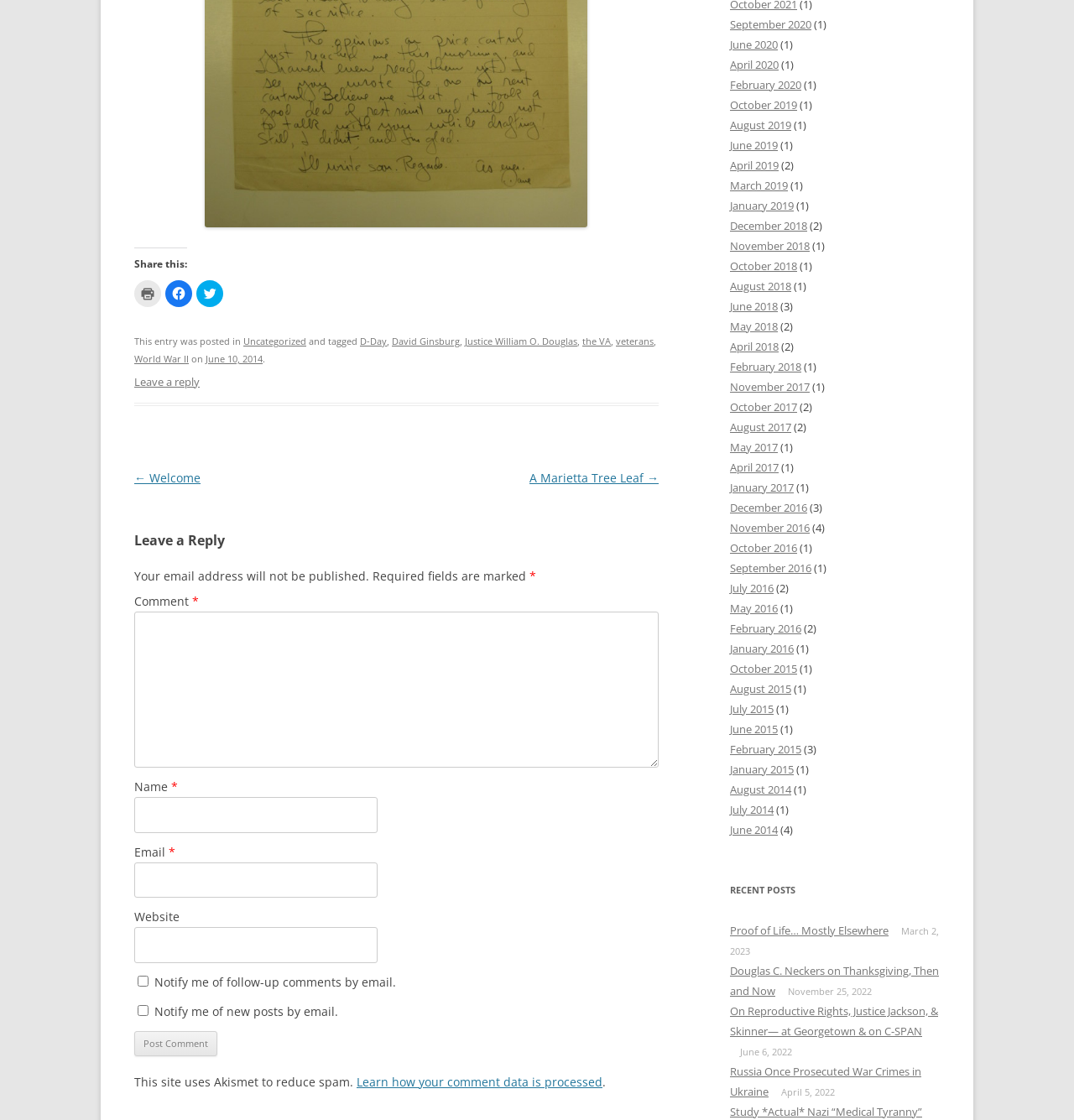How many required fields are there in the comment form?
Based on the image, please offer an in-depth response to the question.

The comment form has three required fields: Comment, Name, and Email. These fields are marked with an asterisk (*) to indicate that they are mandatory.